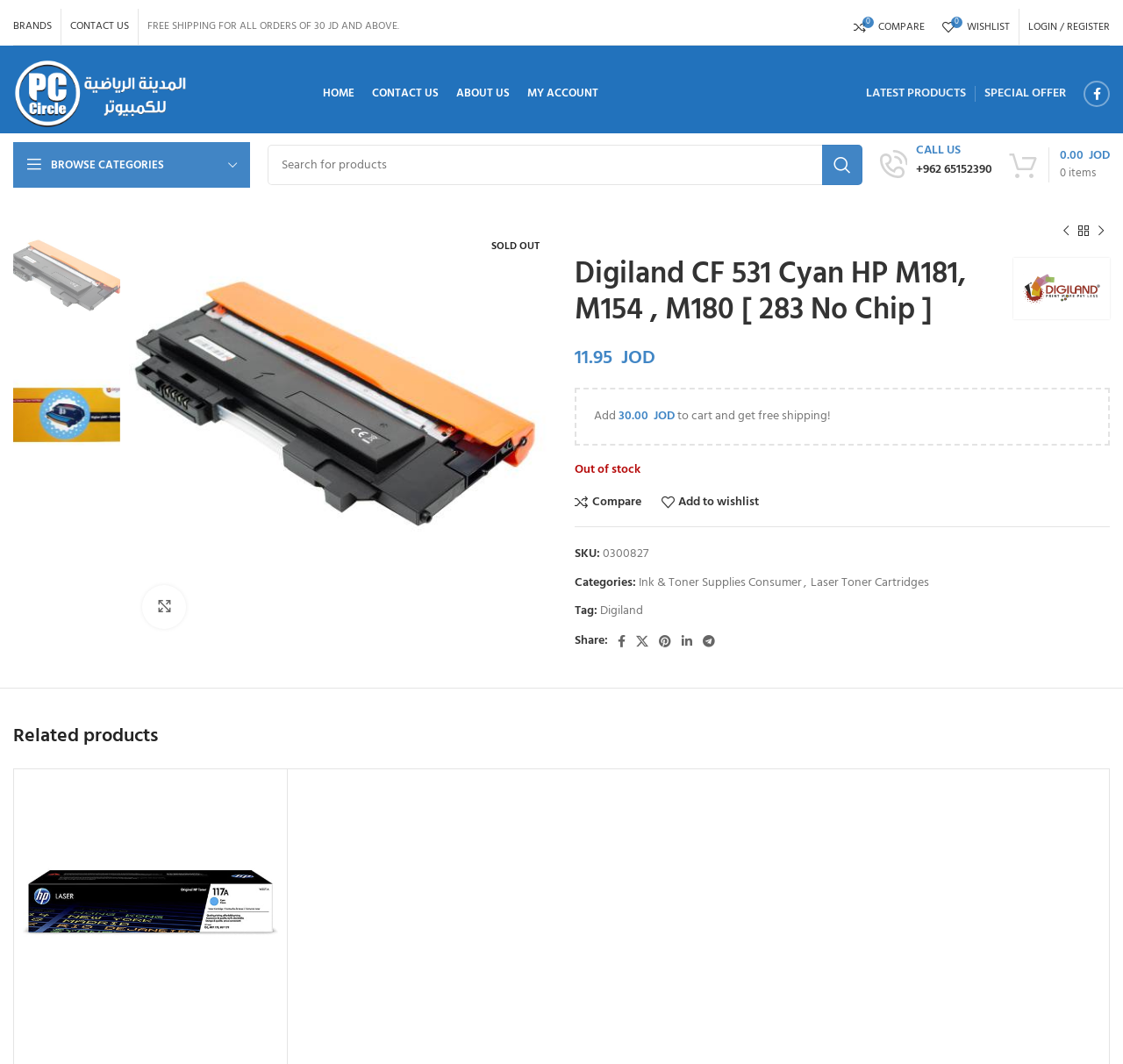Offer a meticulous caption that includes all visible features of the webpage.

This webpage appears to be a product page for a Digiland CF 531 Cyan toner cartridge. At the top of the page, there is a navigation menu with links to various sections of the website, including "BRANDS", "CONTACT US", and "LOGIN / REGISTER". Below this, there is a banner announcing "FREE SHIPPING FOR ALL ORDERS OF 30 JD AND ABOVE".

The main content of the page is divided into two sections. On the left, there is a product image of the Digiland CF 531 Cyan toner cartridge, along with a "SOLD OUT" label. Below this, there are links to enlarge the image and to view previous and next products.

On the right, there is a product description section, which includes the product name, price (11.95 JOD), and a call-to-action button to add the product to the cart. There is also a notice indicating that the product is out of stock. Below this, there are links to compare the product, add it to a wishlist, and view product details such as the SKU, categories, and tags.

Further down the page, there is a section for related products, which includes a list of links to other toner cartridges, each with a product image and name.

Throughout the page, there are also various social media links and a search bar at the top.